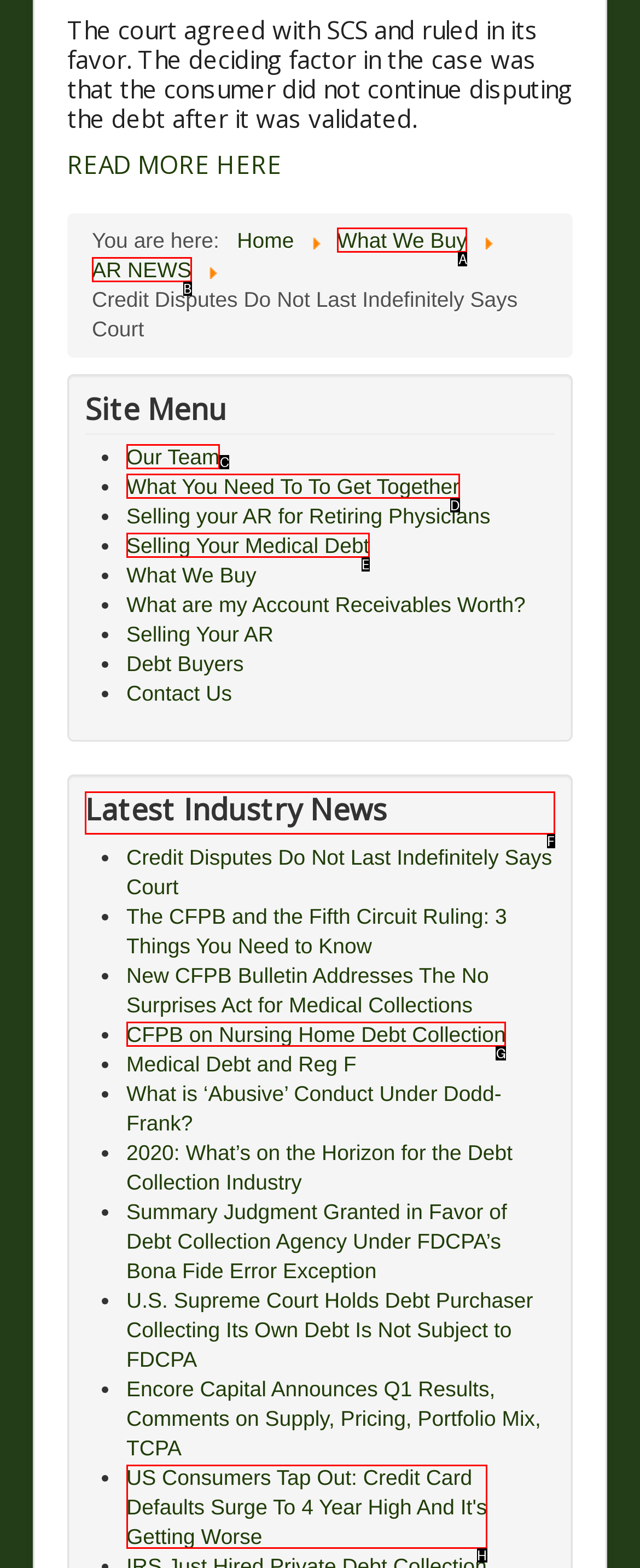Point out which UI element to click to complete this task: View the latest industry news
Answer with the letter corresponding to the right option from the available choices.

F